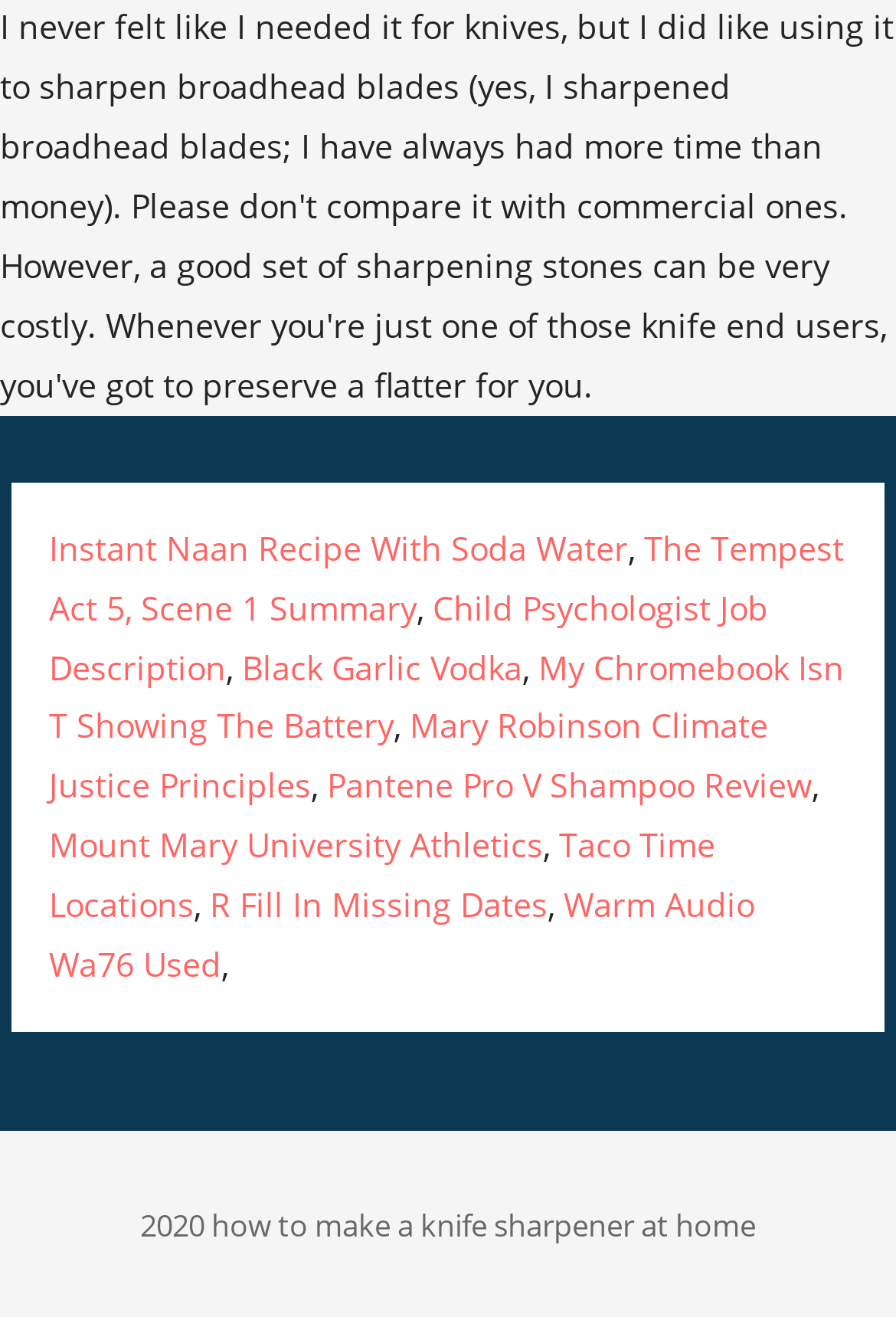Please locate the bounding box coordinates for the element that should be clicked to achieve the following instruction: "Read about Cluster". Ensure the coordinates are given as four float numbers between 0 and 1, i.e., [left, top, right, bottom].

None